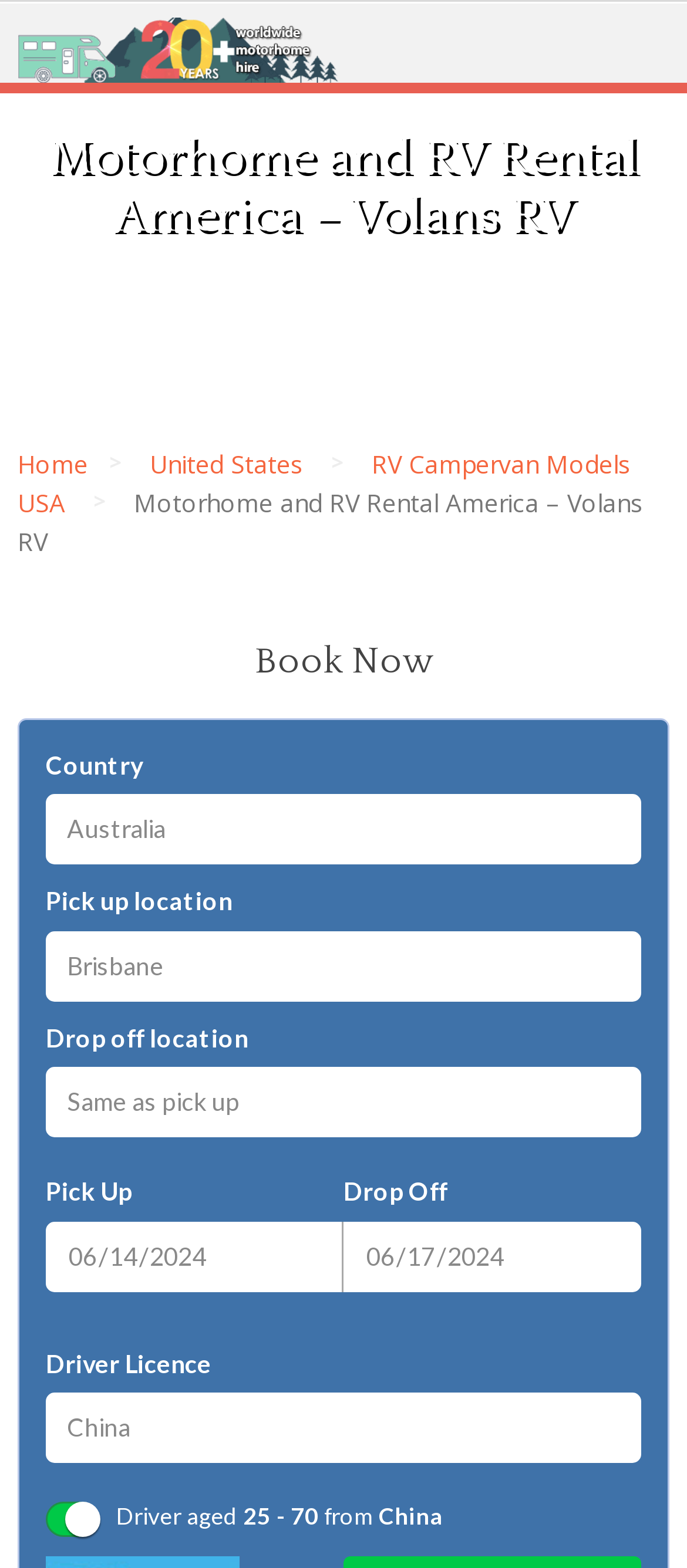Identify the bounding box for the UI element described as: "United States". Ensure the coordinates are four float numbers between 0 and 1, formatted as [left, top, right, bottom].

[0.218, 0.285, 0.441, 0.306]